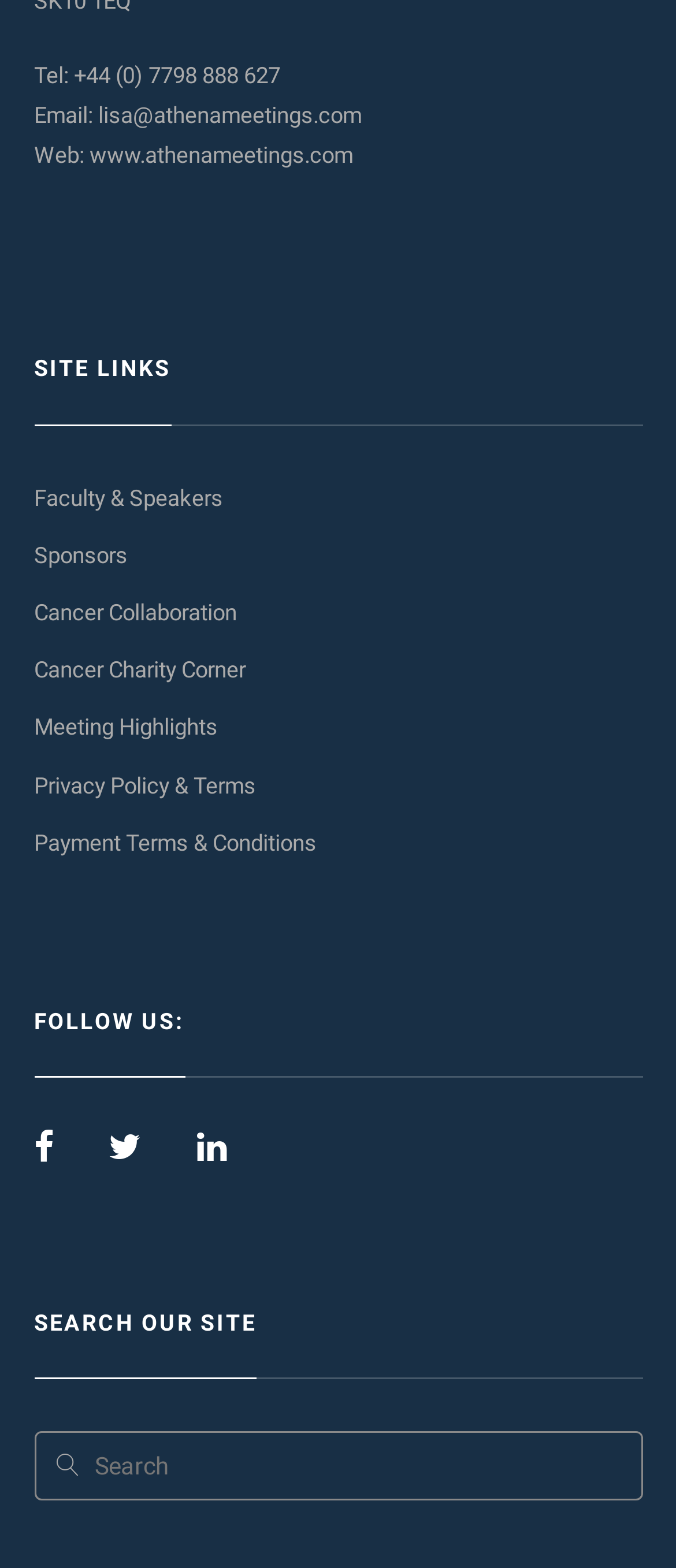What is the phone number to contact?
Please give a well-detailed answer to the question.

The phone number can be found at the top of the webpage, in the first static text element, which reads 'Tel: +44 (0) 7798 888 627'.